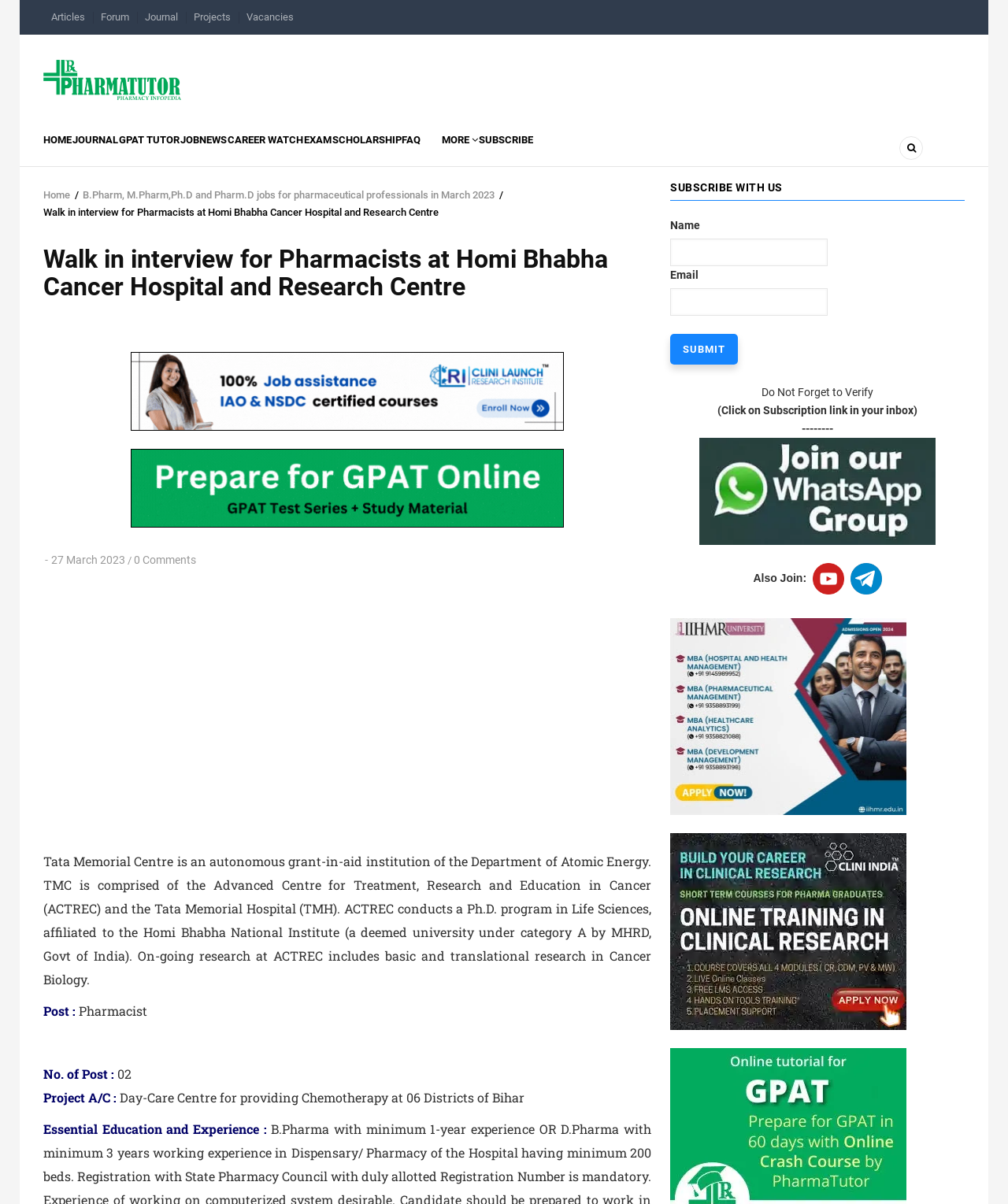What is the topic of the research mentioned in the webpage?
Please use the image to deliver a detailed and complete answer.

I found this answer by looking at the StaticText element with ID 665, which mentions 'basic and translational research in Cancer Biology' as one of the research areas conducted at ACTREC.